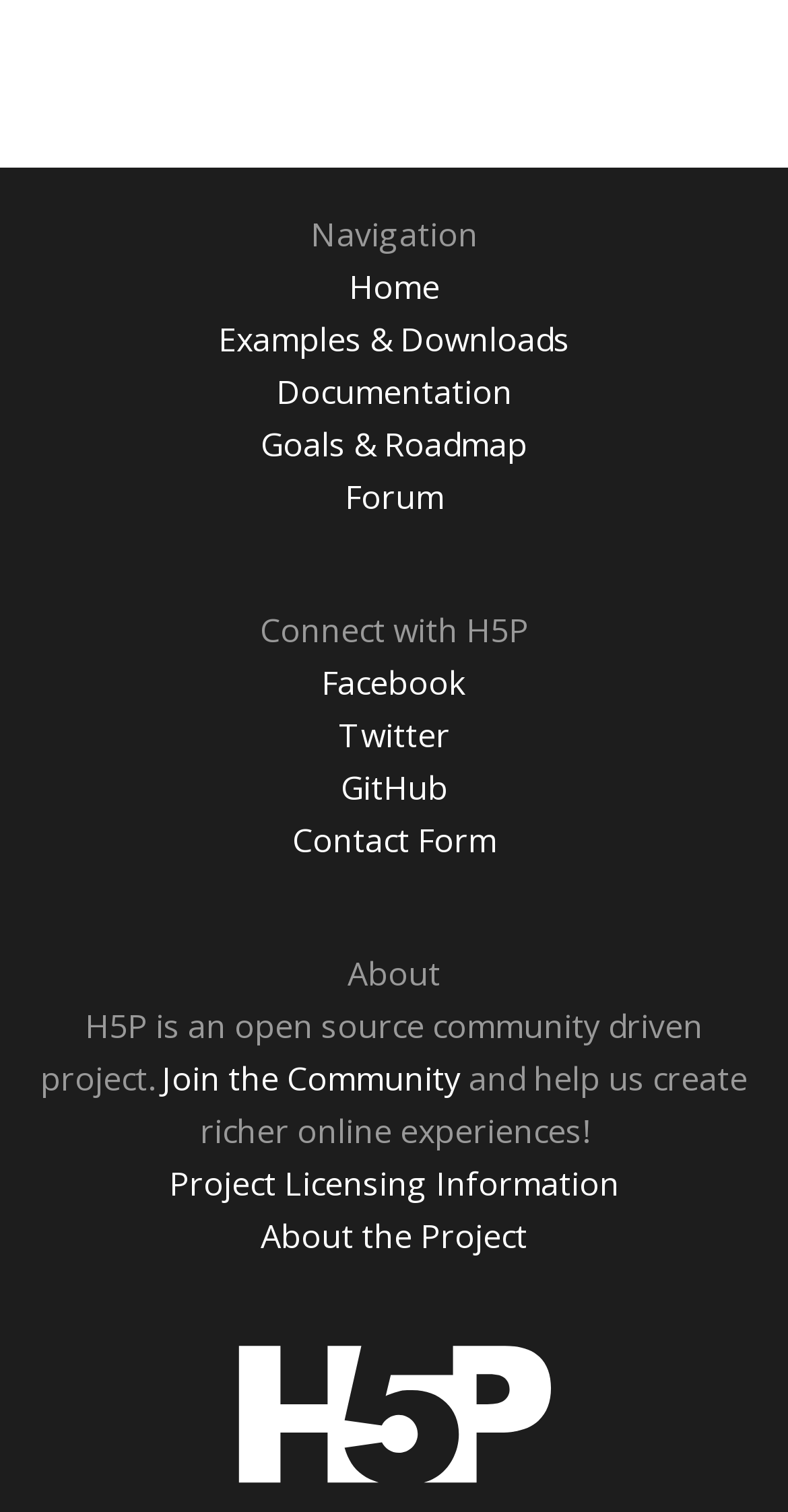What is the first word in the description of H5P?
Give a thorough and detailed response to the question.

I read the description of H5P, which starts with the sentence 'H5P is an open source community driven project.', and found that the first word is 'H5P'.